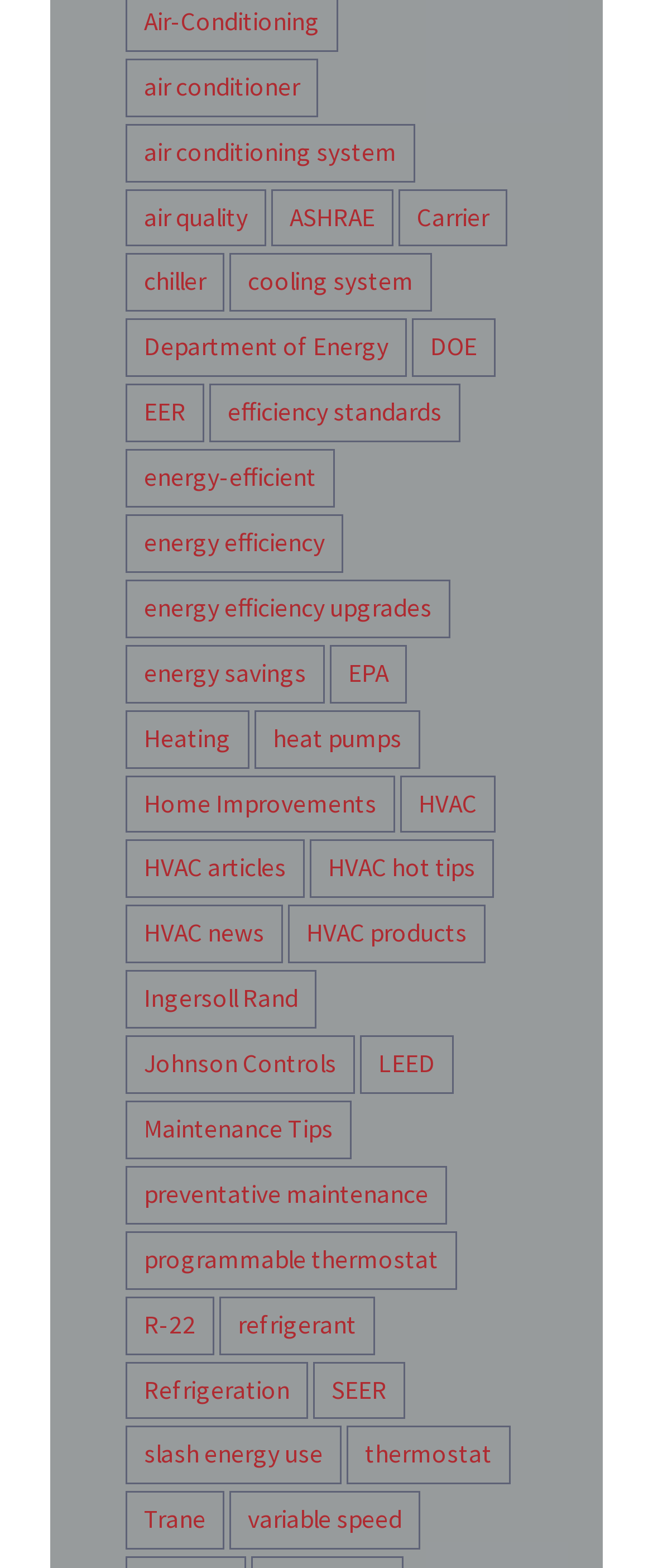Answer this question using a single word or a brief phrase:
What is the main topic of this webpage?

HVAC